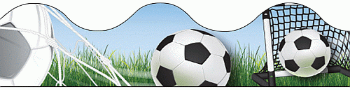What is promoted among students by this decoration?
Can you give a detailed and elaborate answer to the question?

According to the caption, this decoration not only contributes to a fun and engaging atmosphere but also promotes teamwork and healthy activity among students, highlighting its positive impact on students.